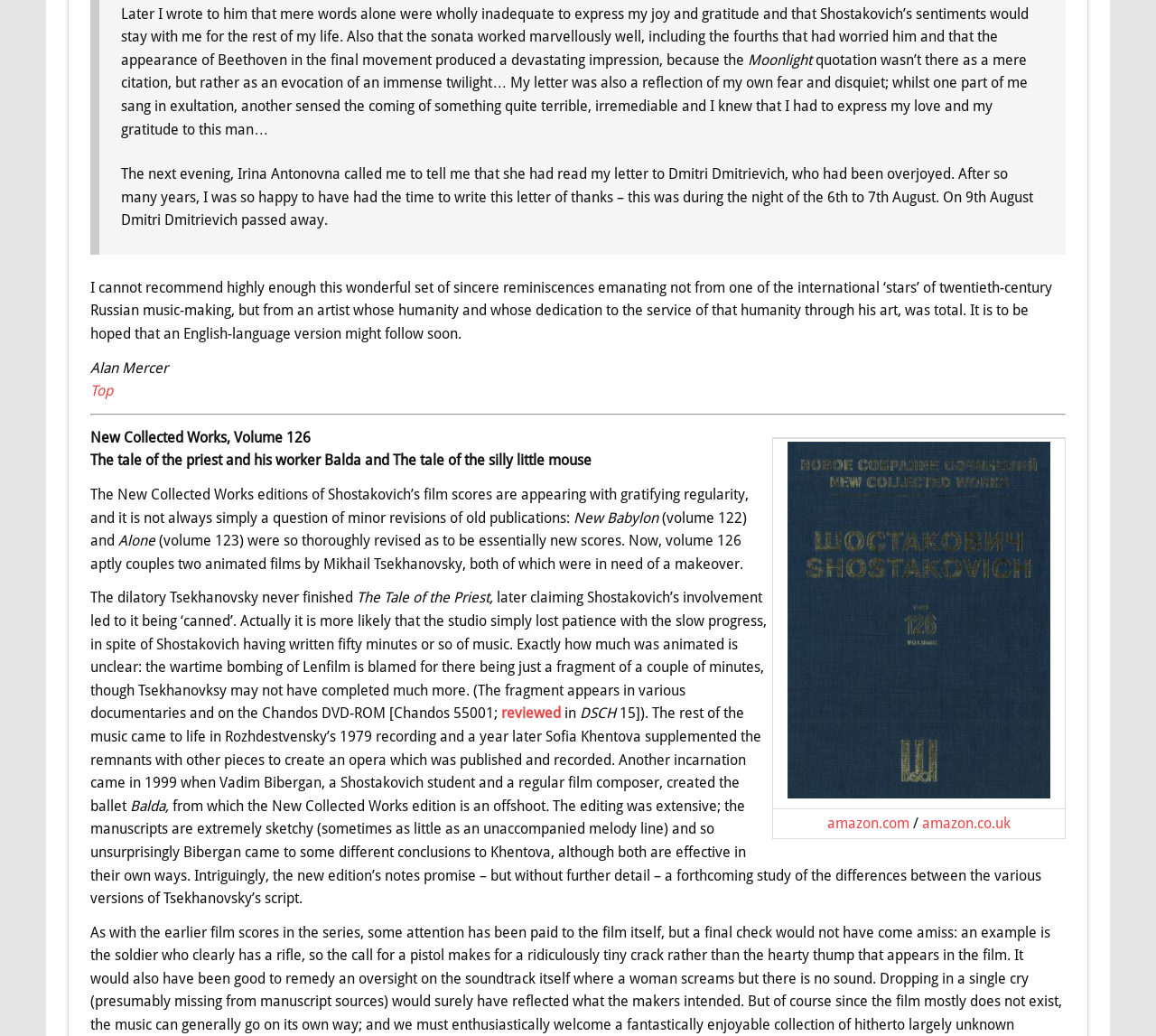Provide a brief response to the question below using a single word or phrase: 
What is the name of the artist whose humanity and dedication to art are praised?

Alan Mercer